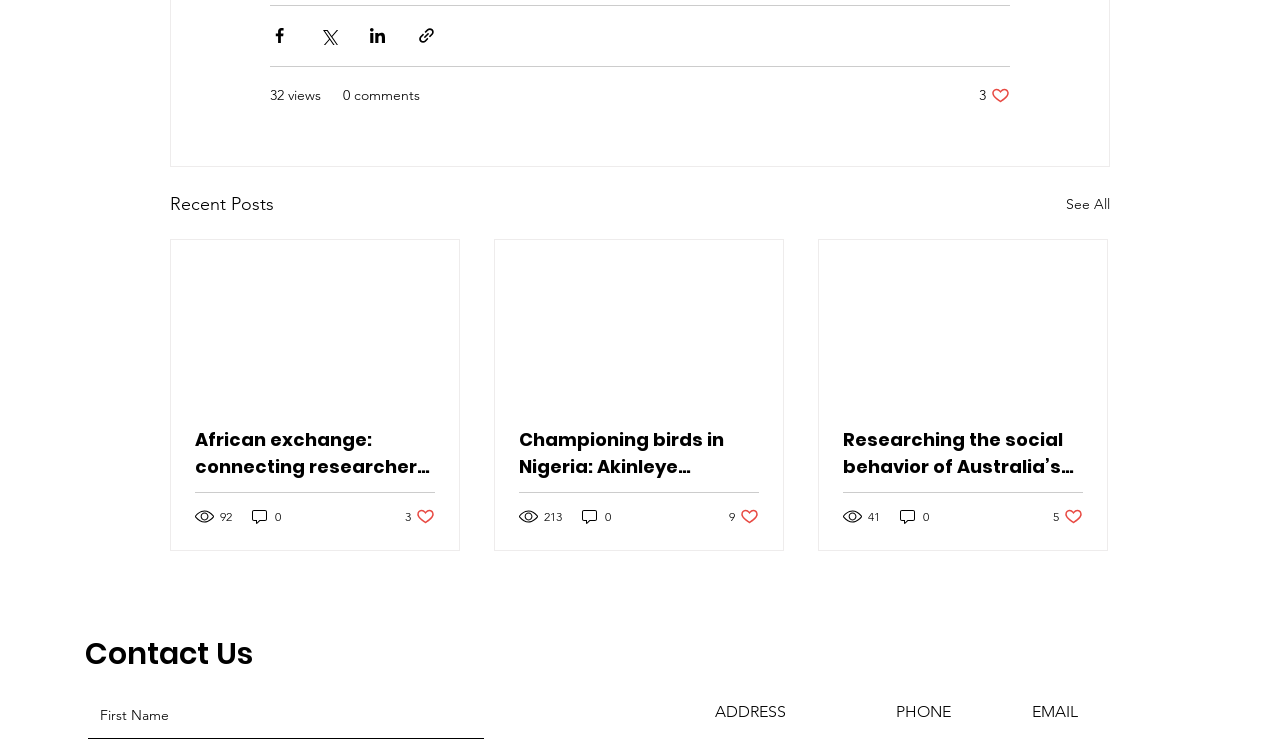Locate the bounding box coordinates of the area to click to fulfill this instruction: "View multimedia content". The bounding box should be presented as four float numbers between 0 and 1, in the order [left, top, right, bottom].

None